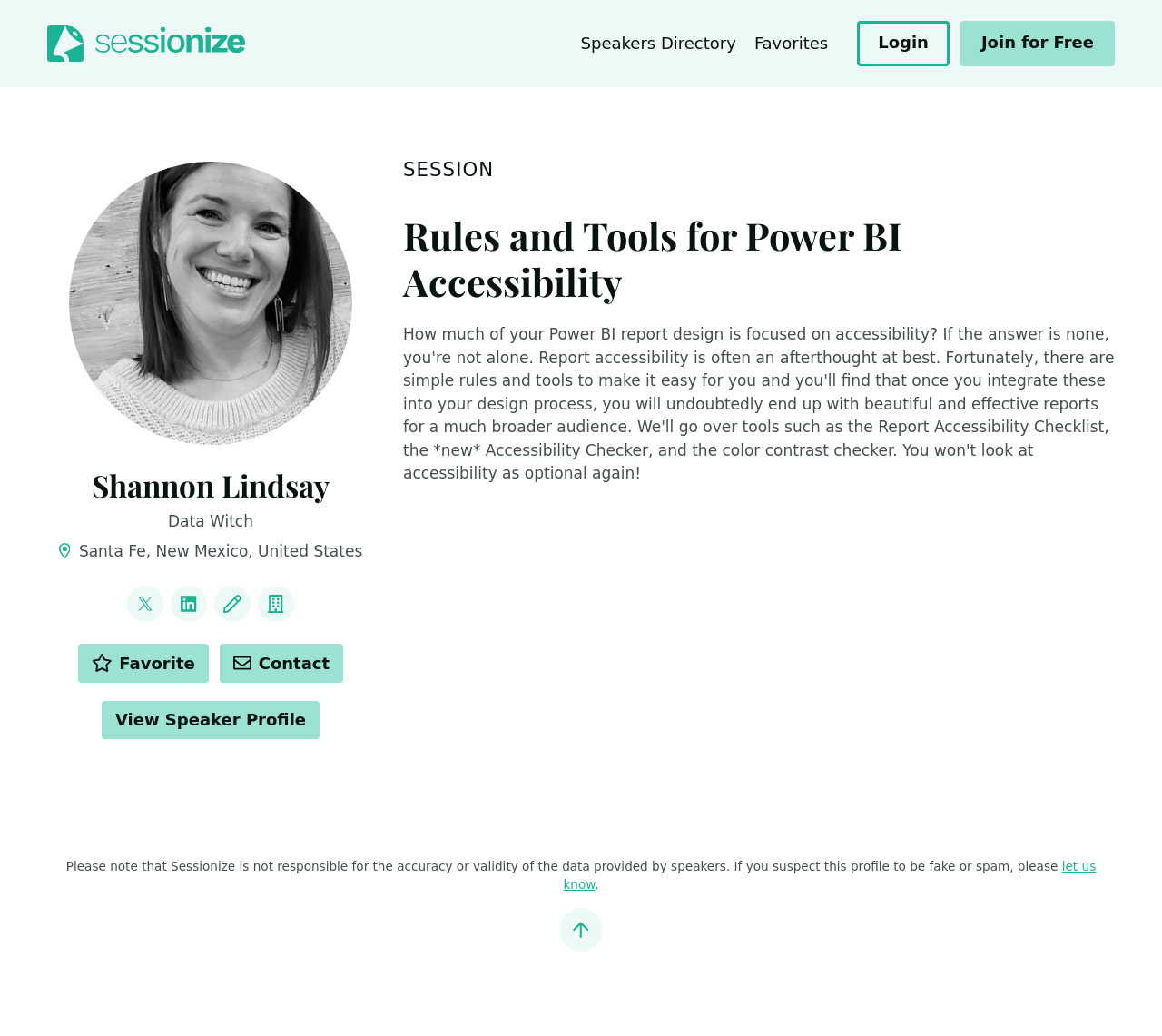Please identify the coordinates of the bounding box that should be clicked to fulfill this instruction: "Visit Sessionize".

[0.041, 0.025, 0.211, 0.06]